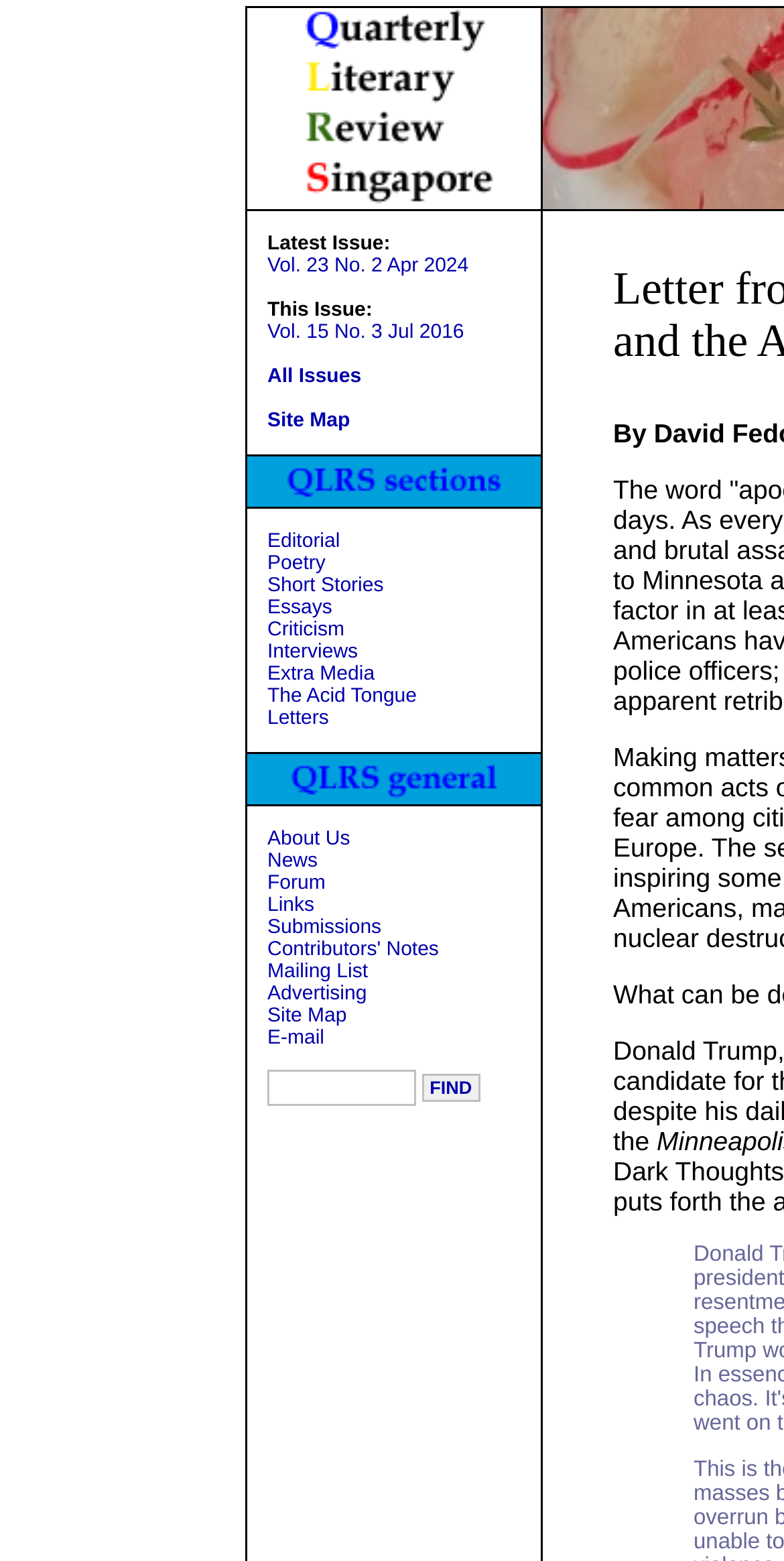Construct a comprehensive description capturing every detail on the webpage.

The webpage is a literary magazine's website, specifically the Quarterly Literary Review Singapore (QLRS). At the top, there is a logo image and a header with the title "QLRS - Essays" and a subtitle "Letter from America: The Apocalypse and the Actor | Vol. 15 No. 3 Jul 2016". 

Below the header, there is a navigation menu with links to various sections of the website, including "Latest Issue", "This Issue", "All Issues", and "Site Map". The "This Issue" section displays the current issue's title and date.

Further down, there is a table of contents with links to different sections of the magazine, including "Editorial", "Poetry", "Short Stories", "Essays", "Criticism", "Interviews", "Extra Media", "The Acid Tongue", and "Letters". 

The webpage also features several images, some of which are decorative, while others appear to be icons or logos for different sections of the magazine. There are also several empty table cells, which may be used for spacing or layout purposes.

At the bottom of the page, there is a footer with links to various resources, including "About Us", "News", "Forum", "Links", "Submissions", "Contributors' Notes", "Mailing List", "Advertising", and "Site Map".